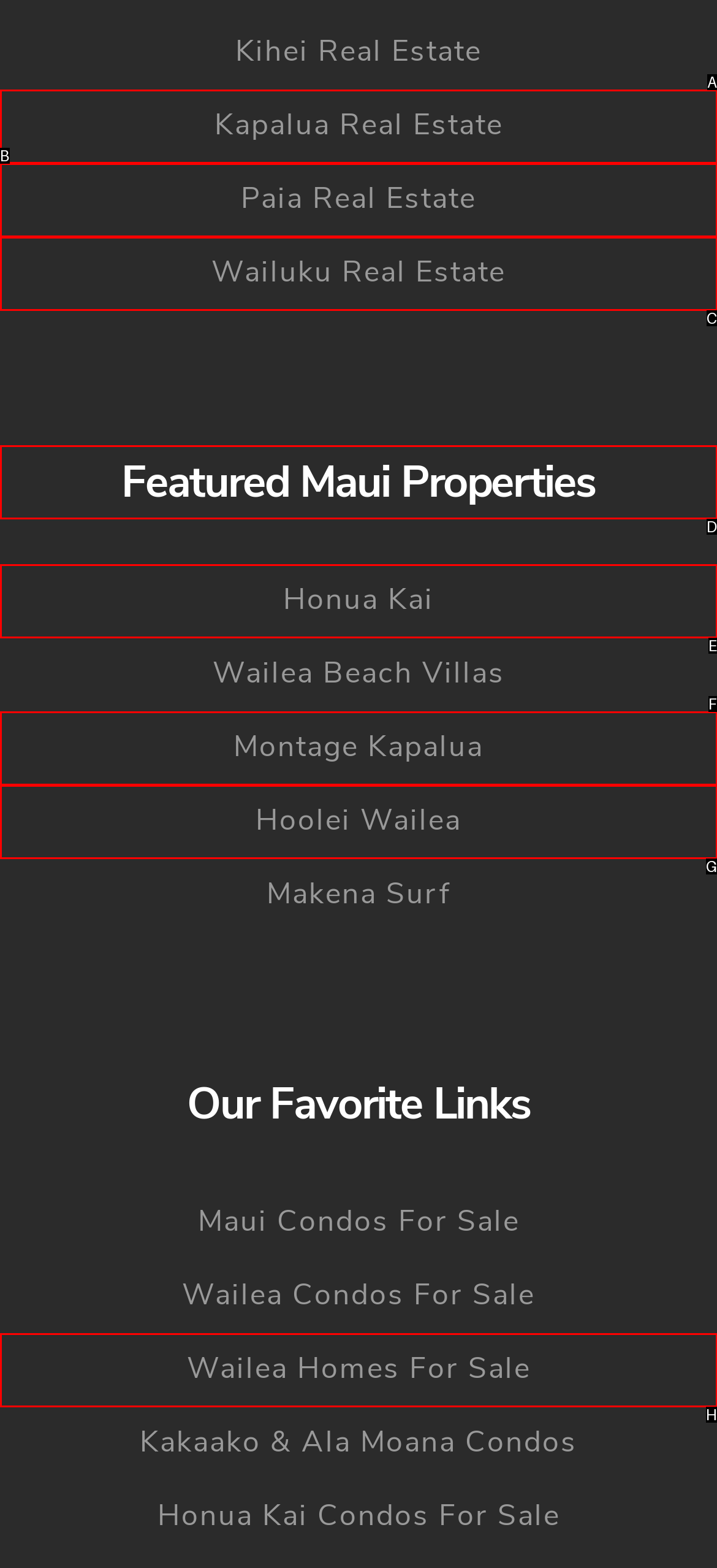Determine which HTML element I should select to execute the task: Explore Featured Maui Properties
Reply with the corresponding option's letter from the given choices directly.

D